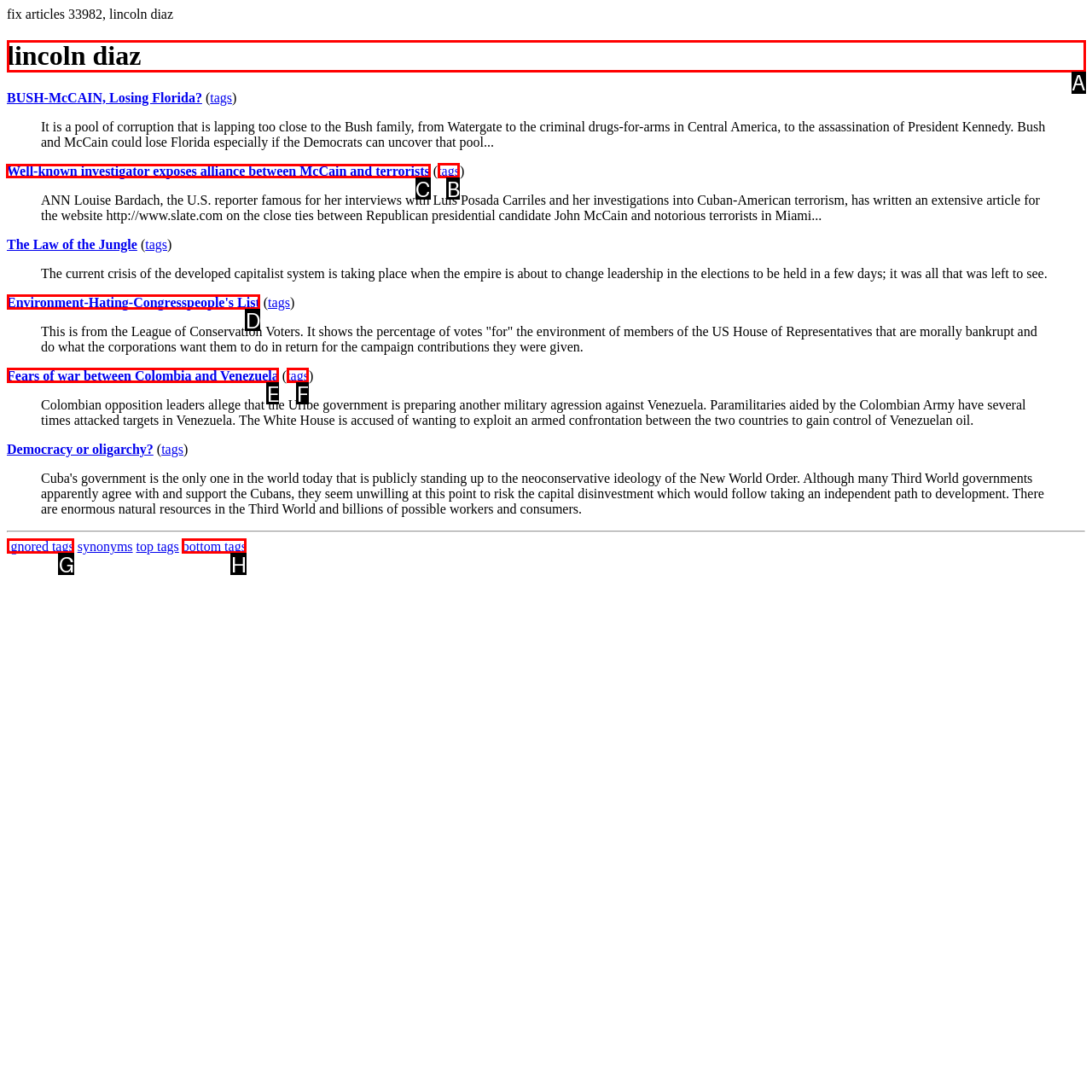From the given options, choose the one to complete the task: Go to the Finland abroad websites frontpage
Indicate the letter of the correct option.

None